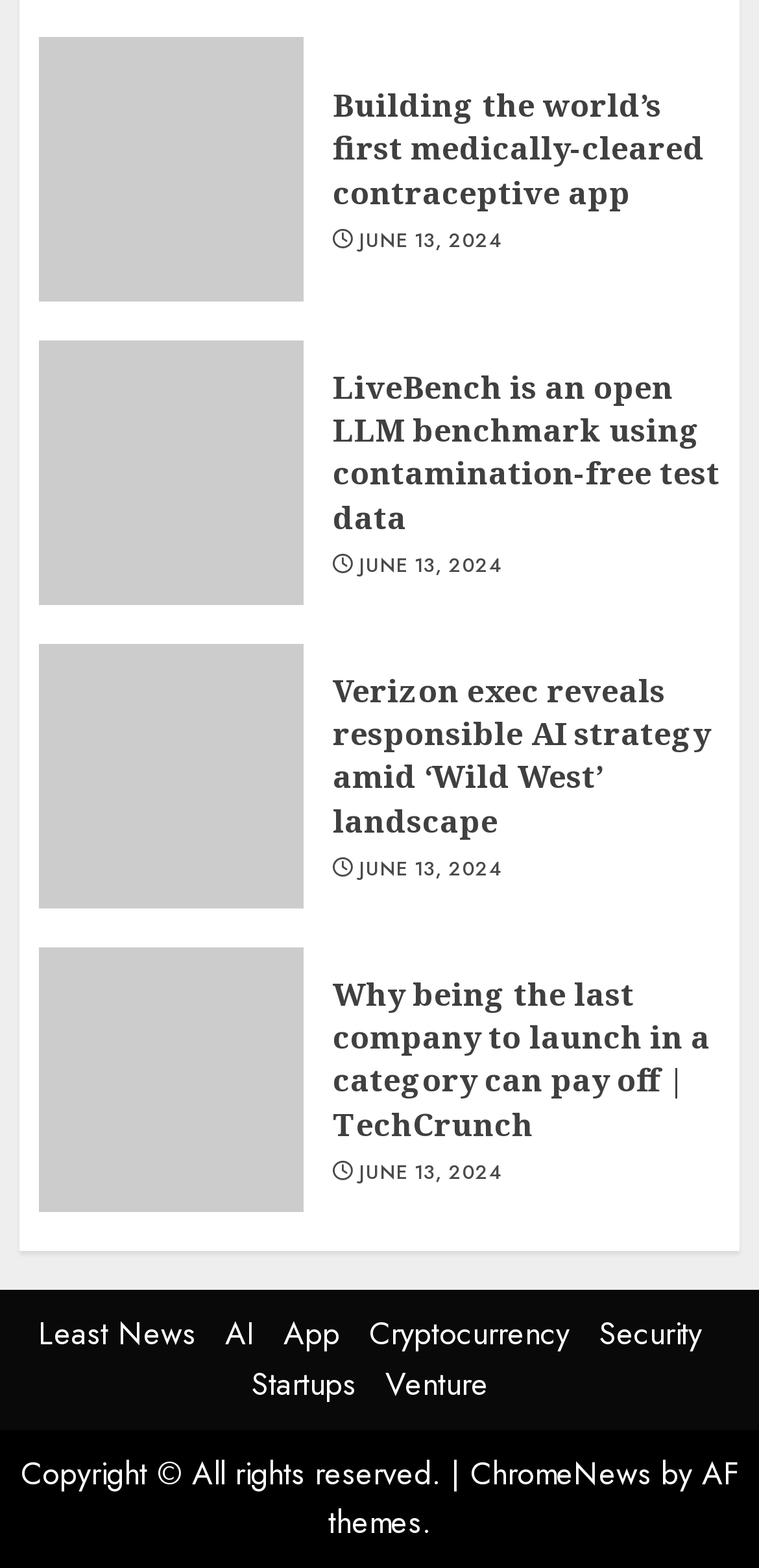How many images are on the webpage?
Provide a one-word or short-phrase answer based on the image.

4